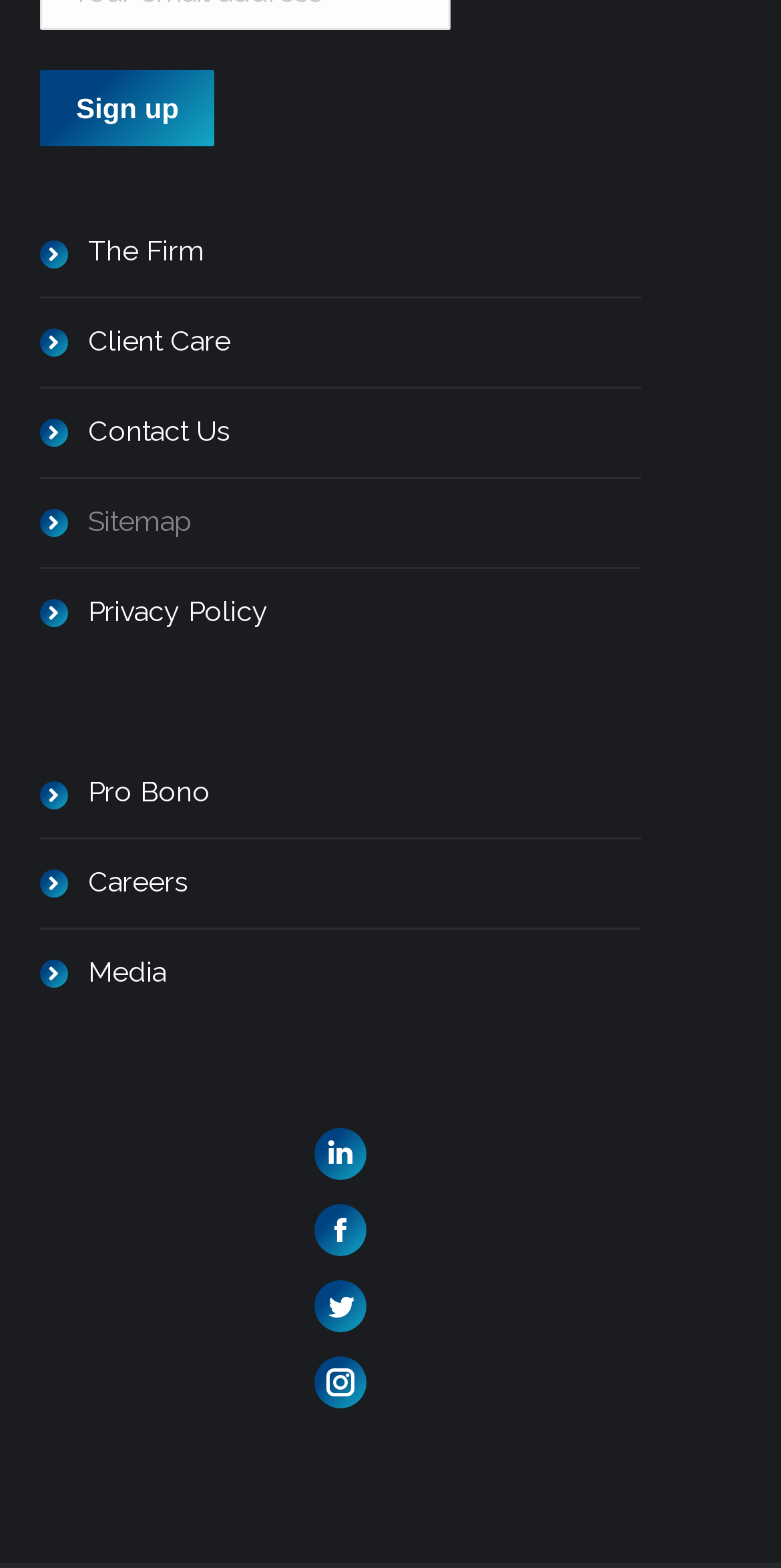What is the last link in the menu?
Can you provide a detailed and comprehensive answer to the question?

I looked at the menu links on the webpage and found that the last link is 'Media', which is located at the bottom of the menu.